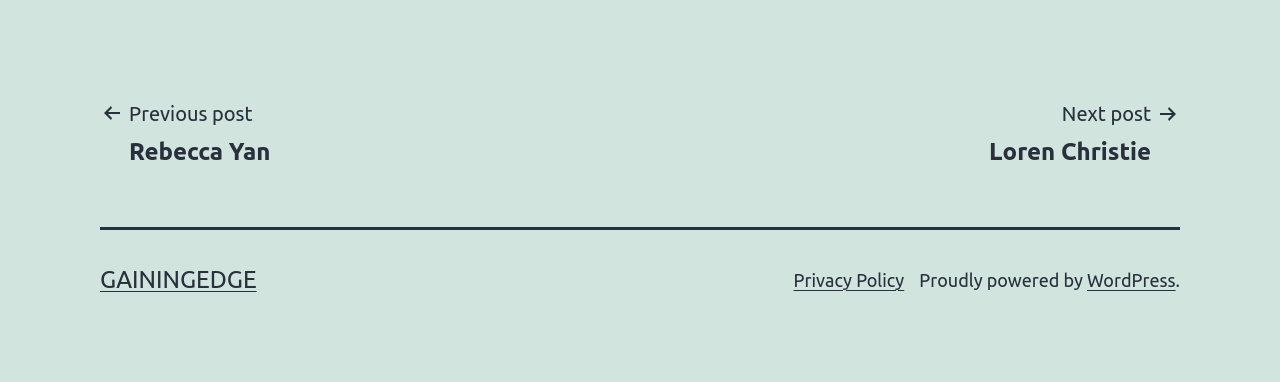With reference to the screenshot, provide a detailed response to the question below:
What is the next post about?

I found the navigation section with the heading 'Post navigation' which contains two links, 'Previous post Rebecca Yan' and 'Next post Loren Christie'. Therefore, the next post is about Loren Christie.